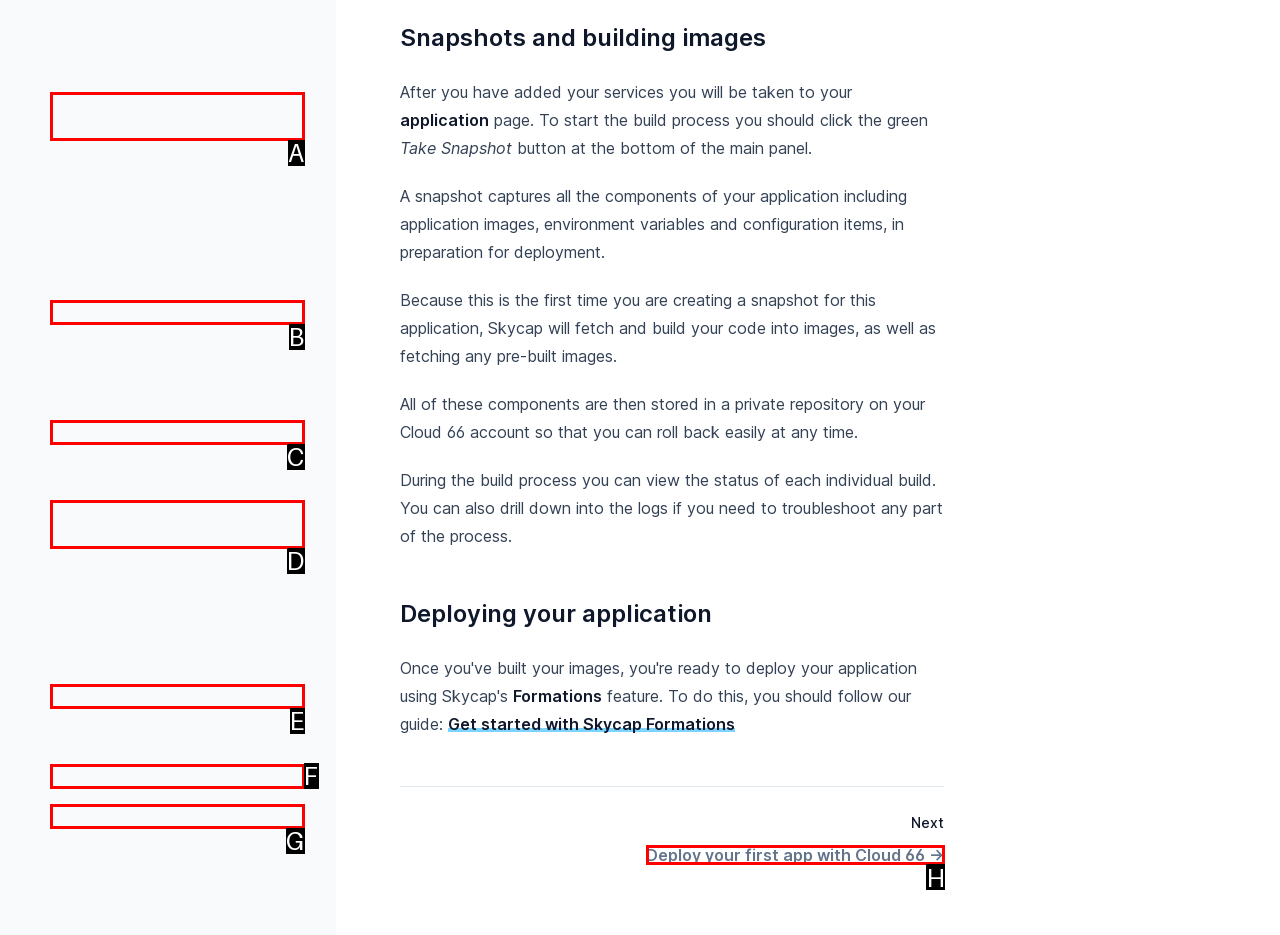Which choice should you pick to execute the task: Click on 'Deploy your first app with Cloud 66'
Respond with the letter associated with the correct option only.

H